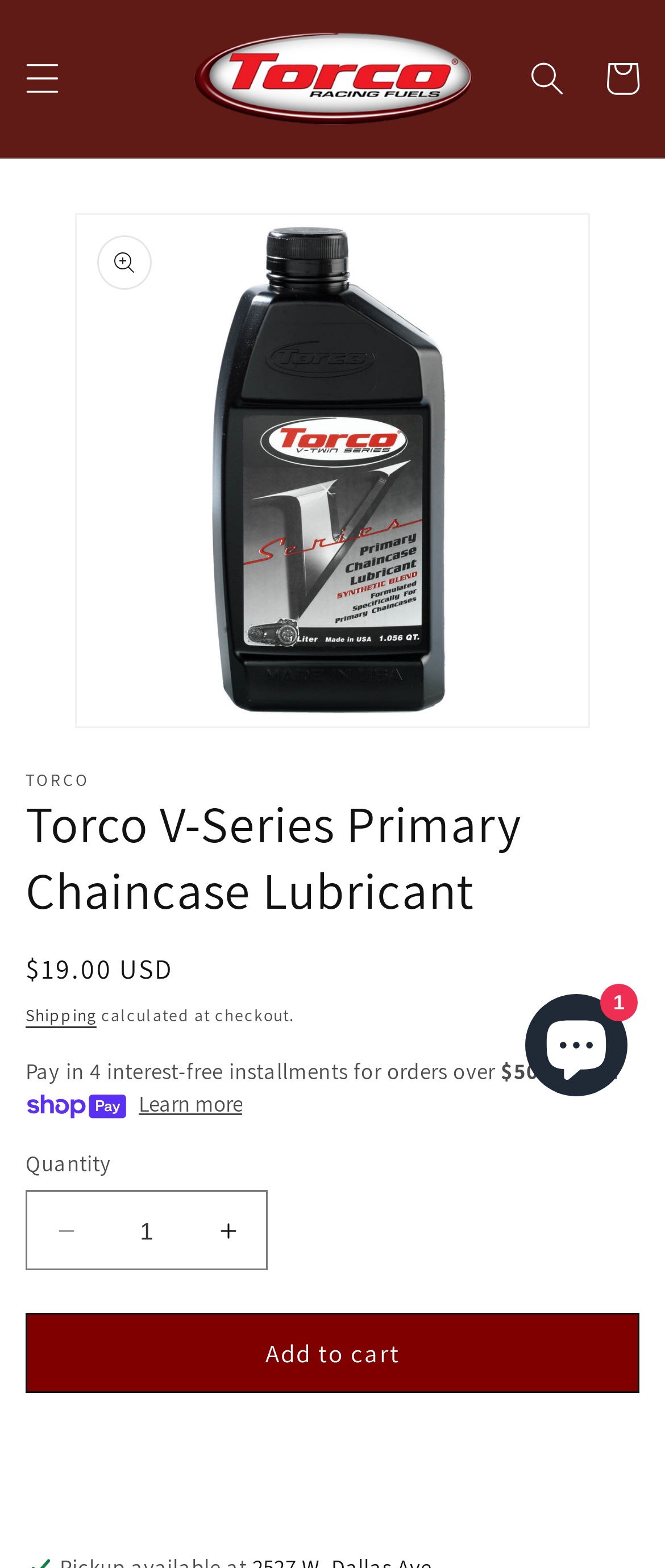Please mark the bounding box coordinates of the area that should be clicked to carry out the instruction: "Click the menu button".

[0.008, 0.026, 0.121, 0.074]